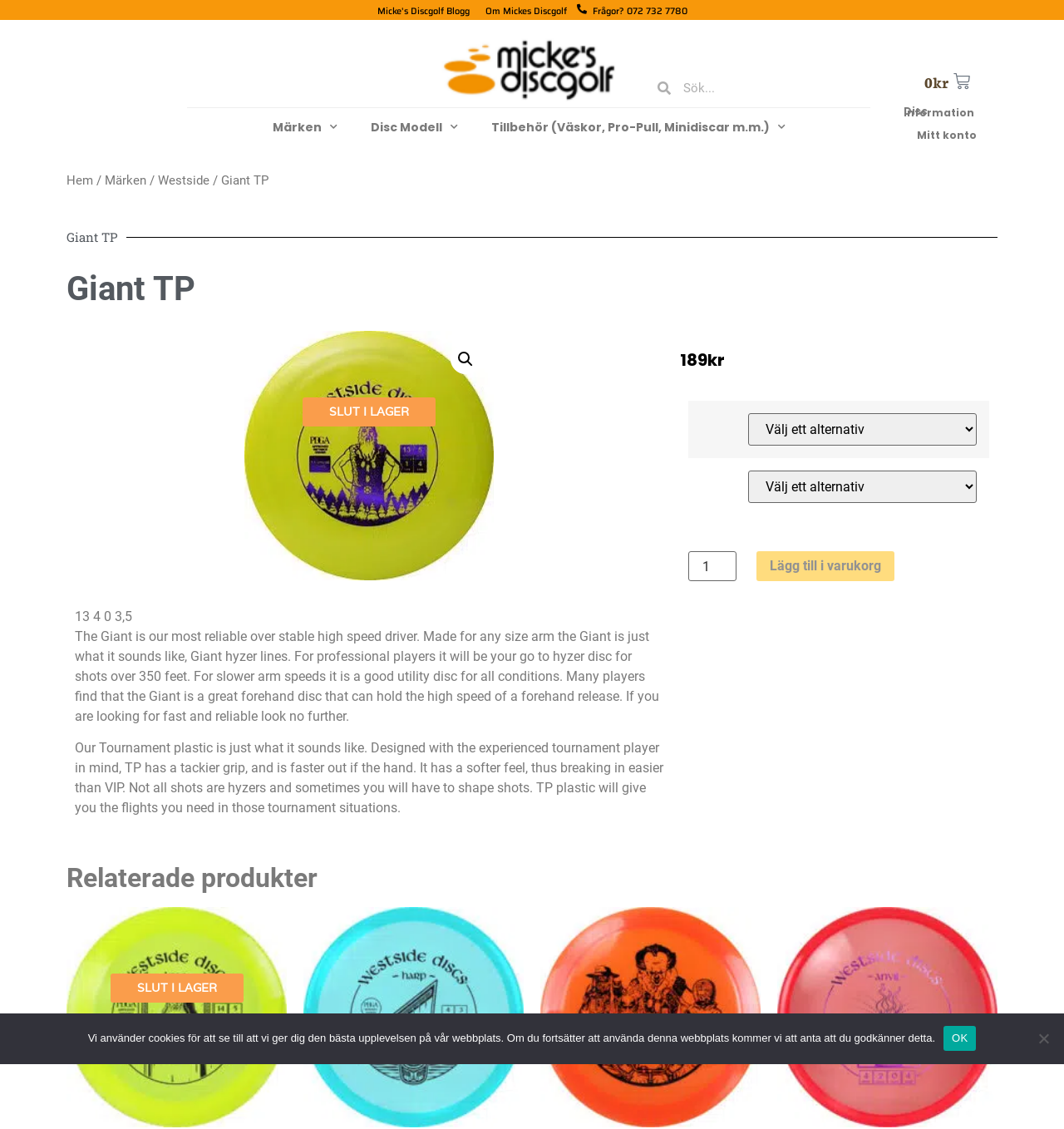Give a one-word or short-phrase answer to the following question: 
What is the name of the disc golf brand?

Micke's Discgolf